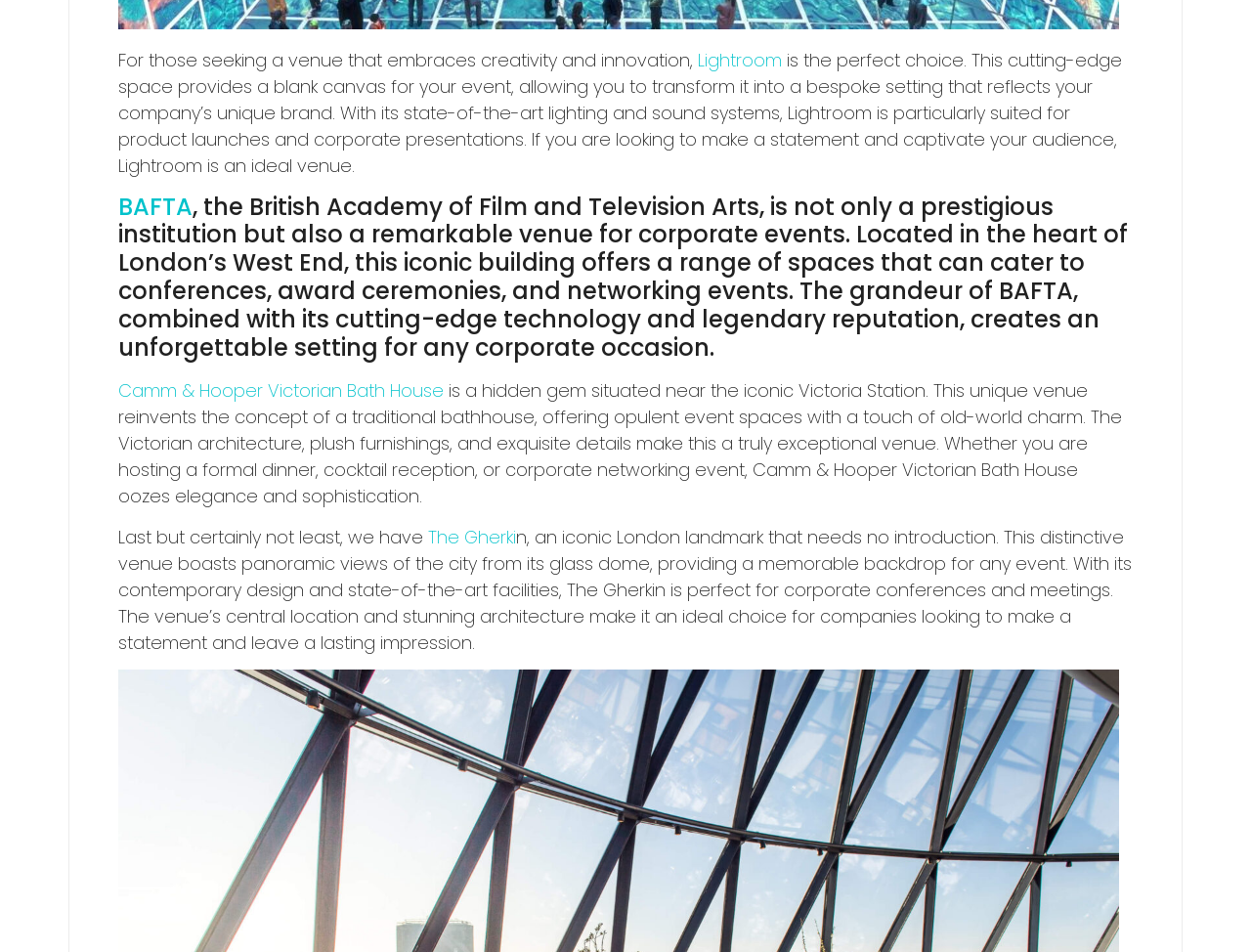Refer to the element description BAFTA and identify the corresponding bounding box in the screenshot. Format the coordinates as (top-left x, top-left y, bottom-right x, bottom-right y) with values in the range of 0 to 1.

[0.095, 0.2, 0.154, 0.234]